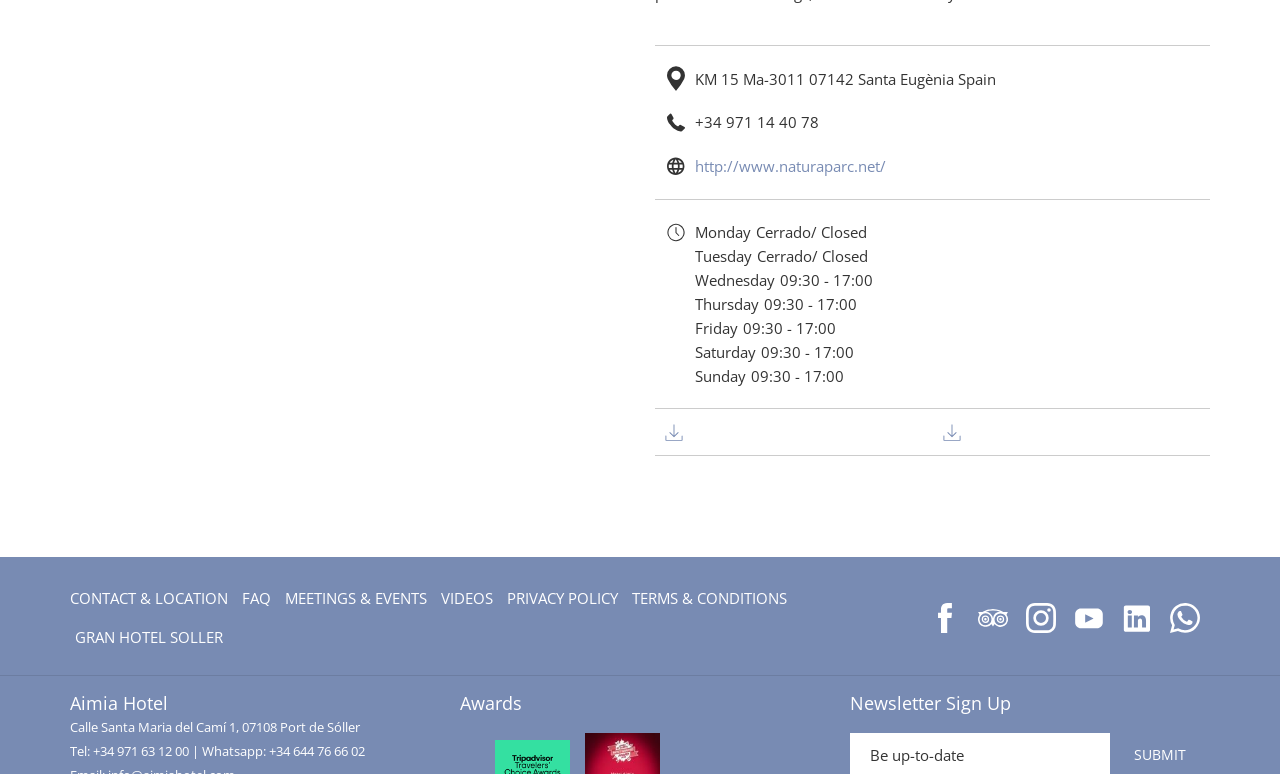Respond to the following query with just one word or a short phrase: 
What is the address of Naturaparc?

KM 15 Ma-3011 07142 Santa Eugènia Spain